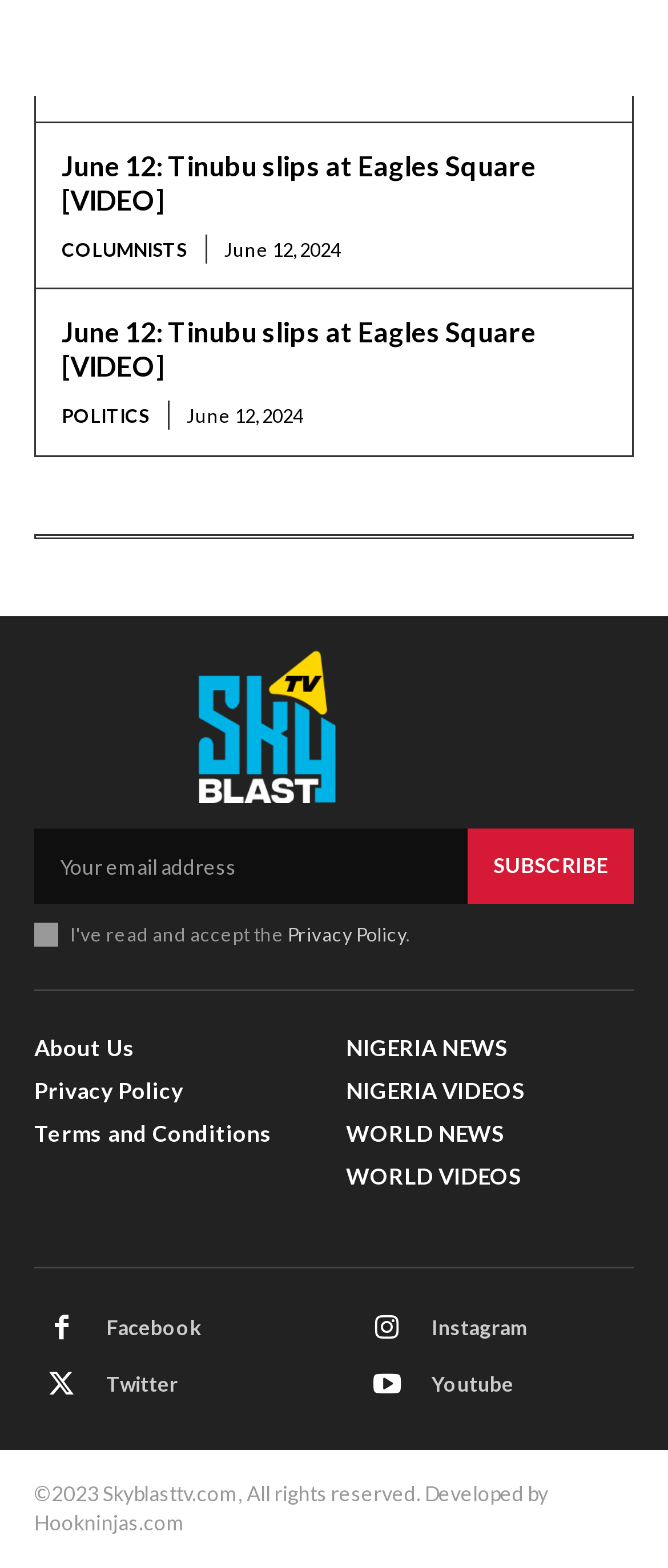How many social media links are there?
Based on the visual content, answer with a single word or a brief phrase.

4